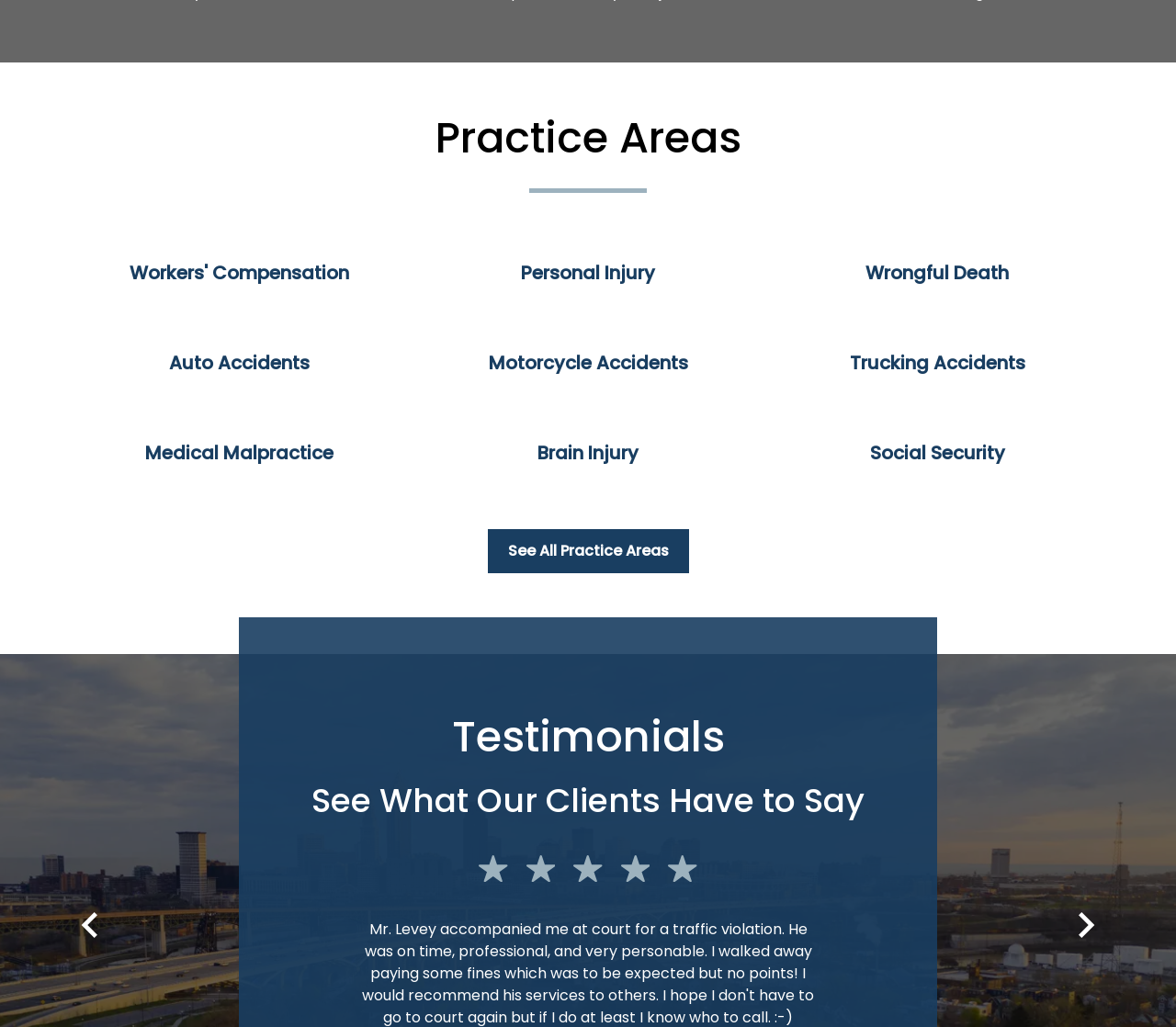Can you specify the bounding box coordinates for the region that should be clicked to fulfill this instruction: "View Personal Injury".

[0.443, 0.252, 0.557, 0.283]